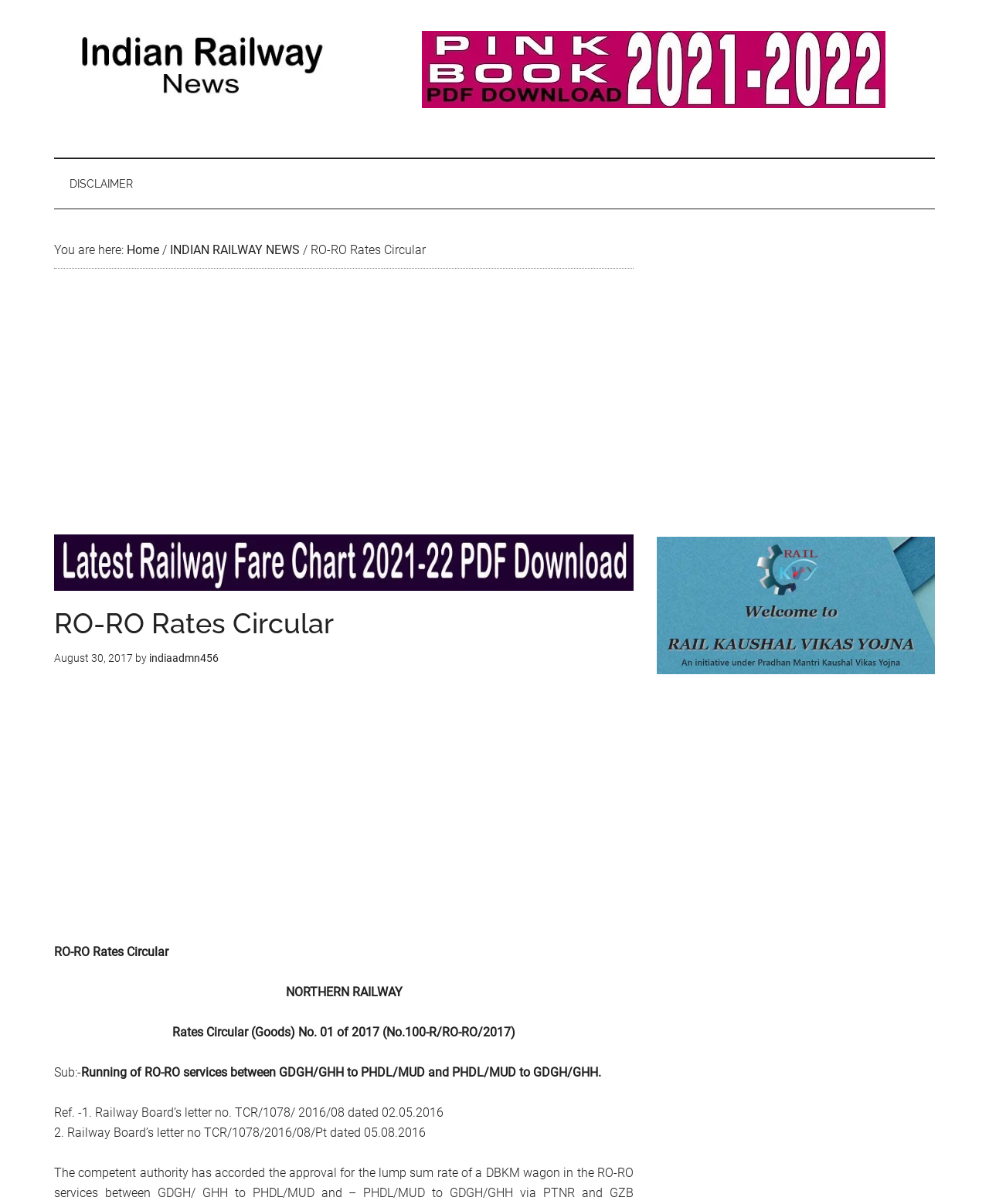Using the provided description Disclaimer, find the bounding box coordinates for the UI element. Provide the coordinates in (top-left x, top-left y, bottom-right x, bottom-right y) format, ensuring all values are between 0 and 1.

[0.055, 0.132, 0.15, 0.173]